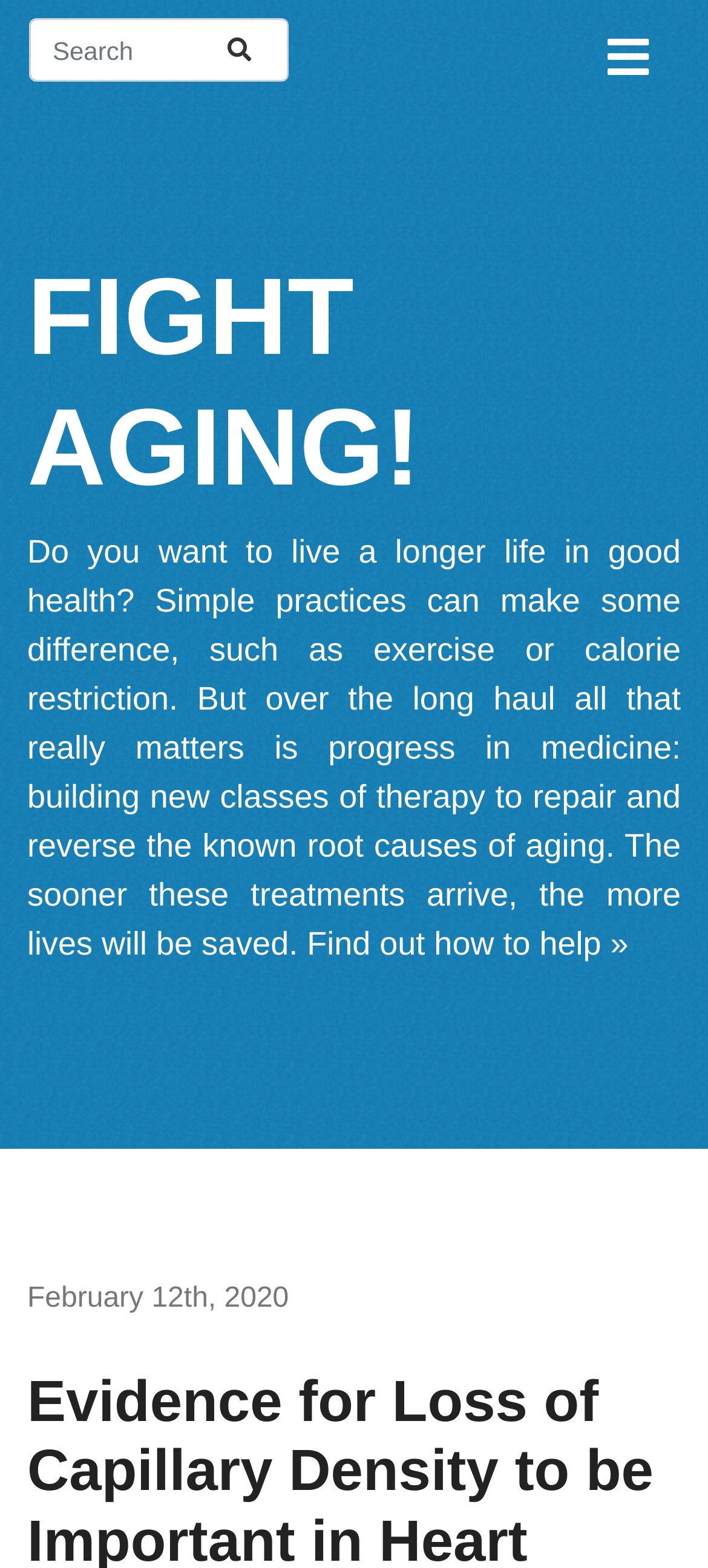What is the recommended action for readers?
Please provide an in-depth and detailed response to the question.

The website encourages readers to take action by clicking on the link 'Find out how to help »', which suggests that readers can get involved in some way to support the cause of fighting aging.